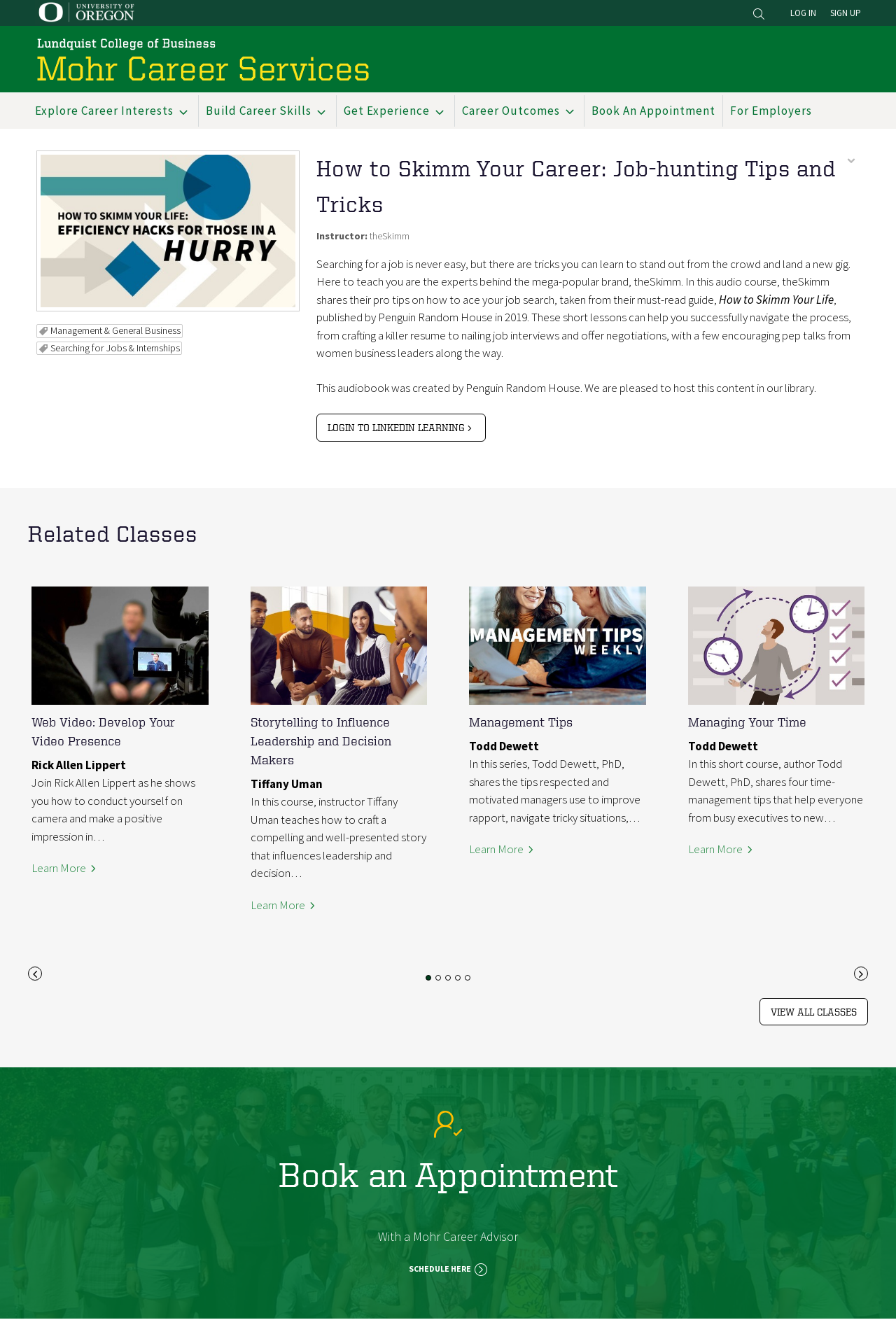Please determine the bounding box coordinates of the area that needs to be clicked to complete this task: 'Visit the NEWS page'. The coordinates must be four float numbers between 0 and 1, formatted as [left, top, right, bottom].

None